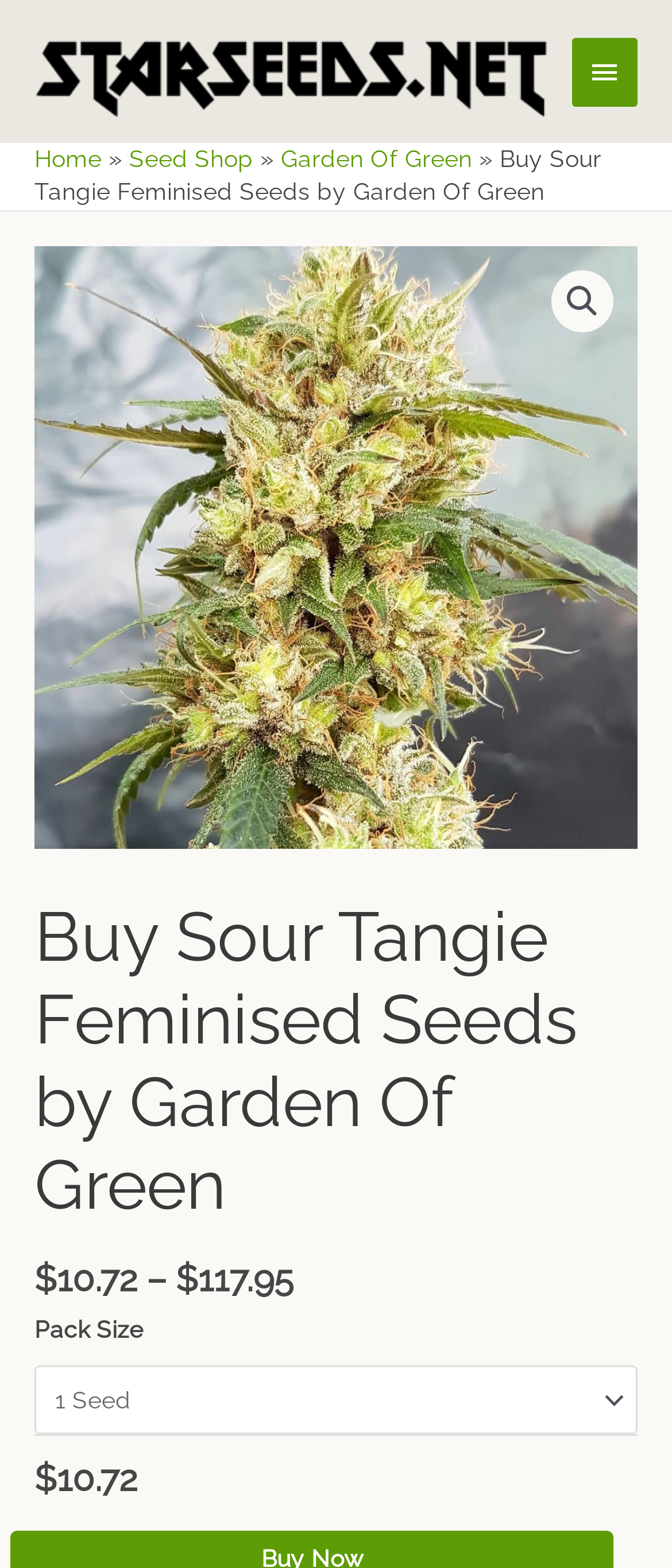Based on what you see in the screenshot, provide a thorough answer to this question: What is the price range of Sour Tangie Feminised Seeds?

I found the price range by looking at the static text elements on the webpage, specifically the ones that display the prices. The lowest price is $10.72 and the highest price is $117.95.